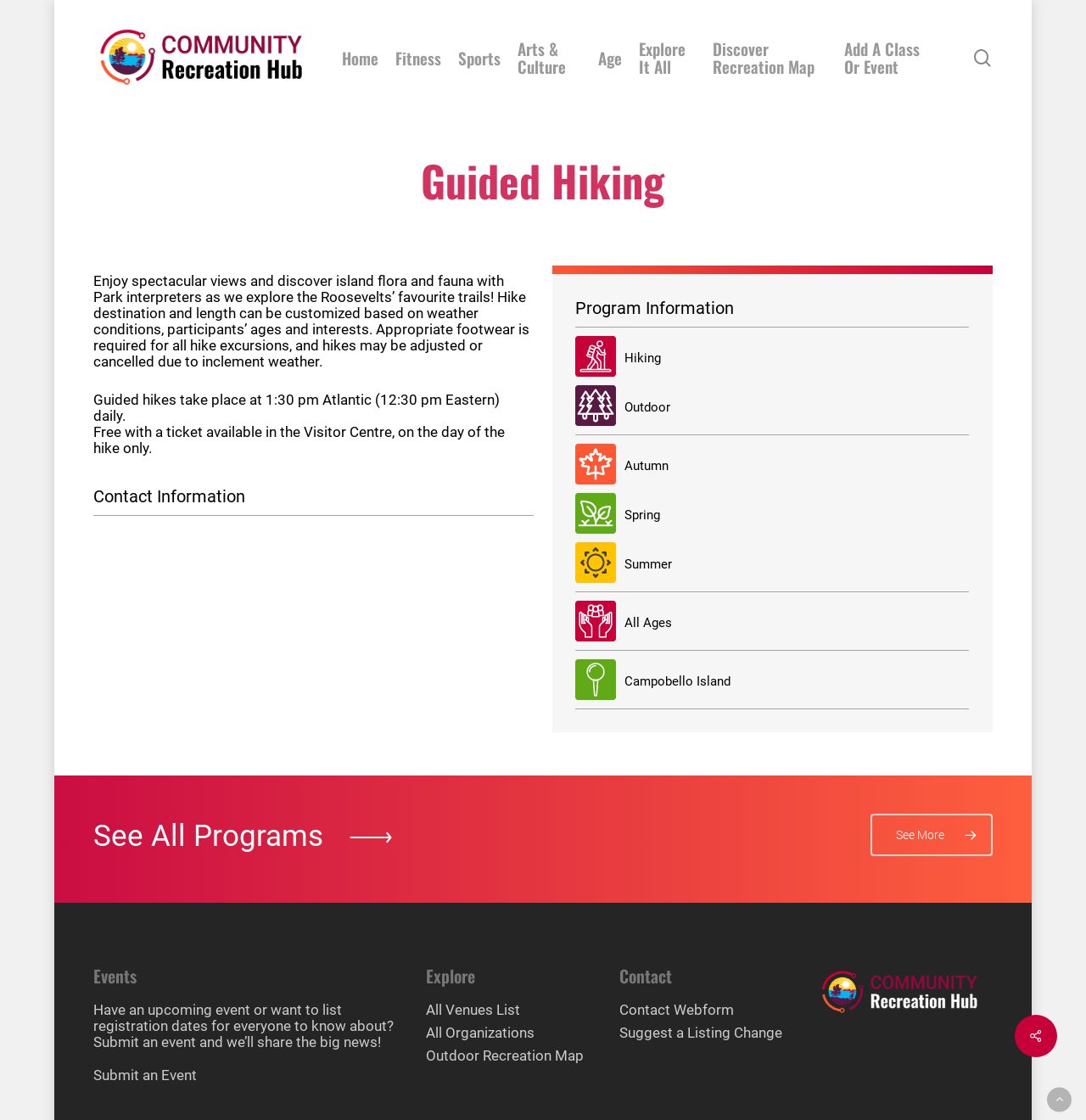Identify the bounding box for the UI element that is described as follows: "Add a Class or Event".

[0.77, 0.036, 0.872, 0.067]